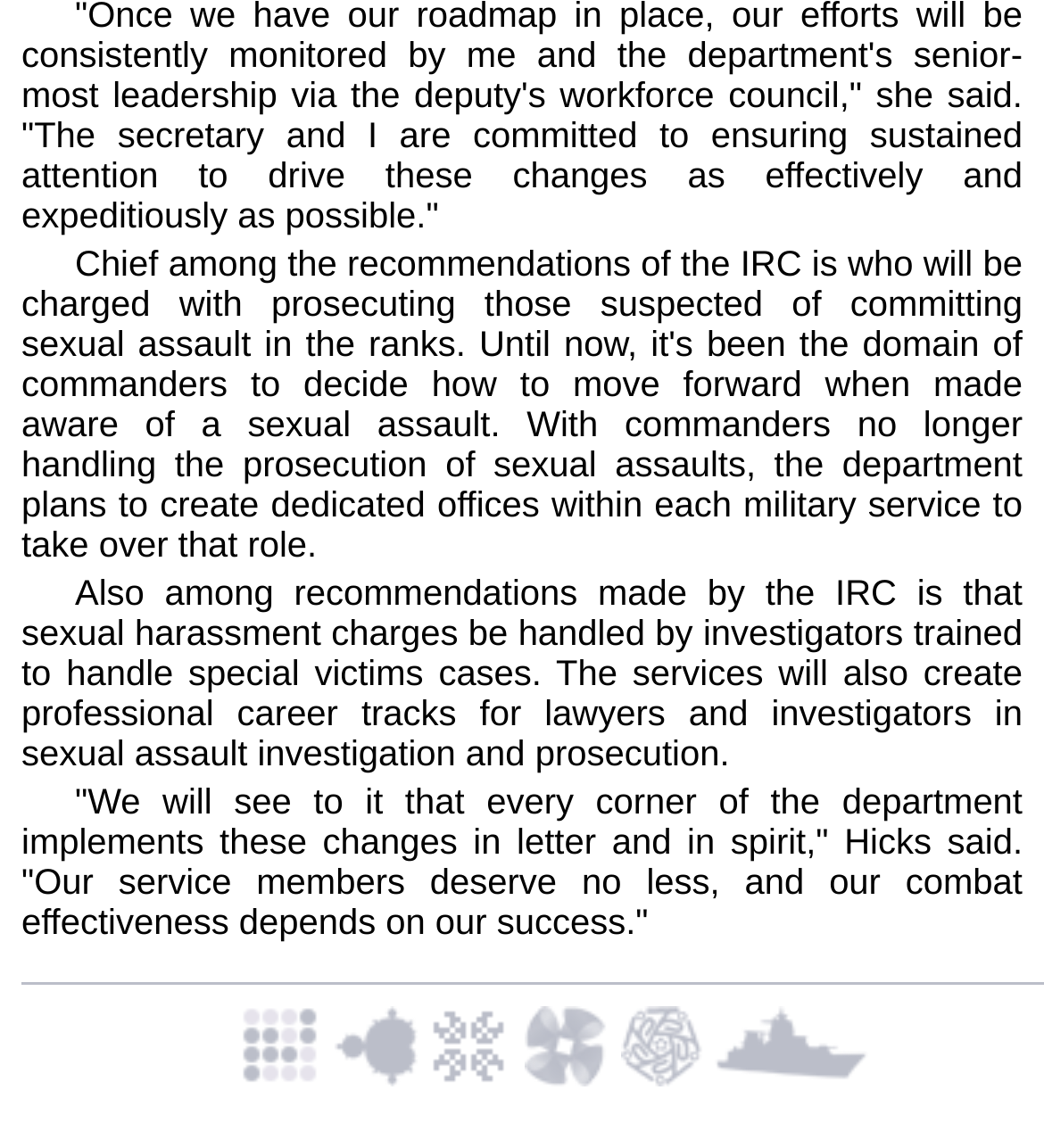Respond with a single word or phrase to the following question: What is the purpose of creating professional career tracks?

To improve combat effectiveness